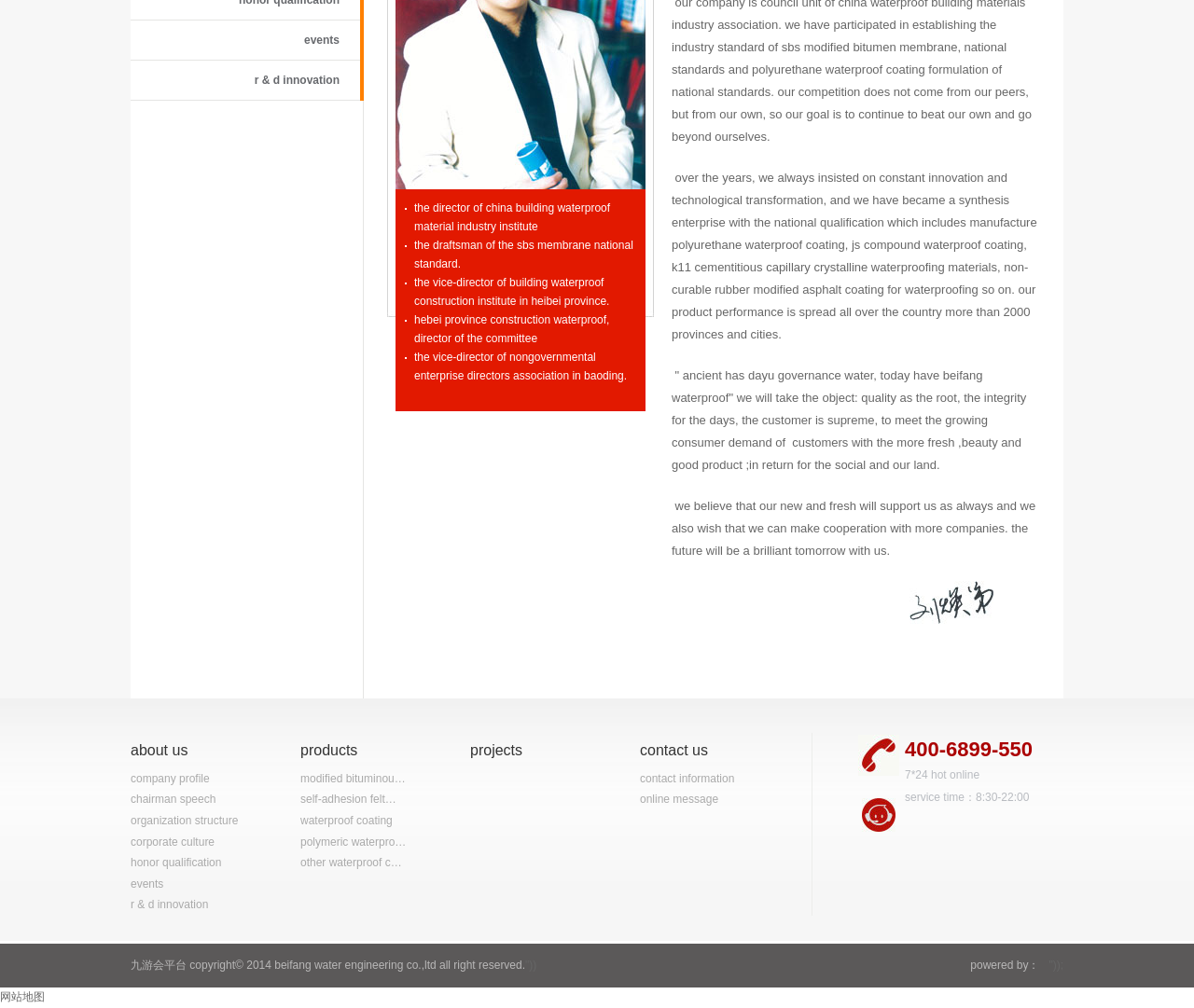Given the element description "r & d innovation" in the screenshot, predict the bounding box coordinates of that UI element.

[0.213, 0.073, 0.284, 0.086]